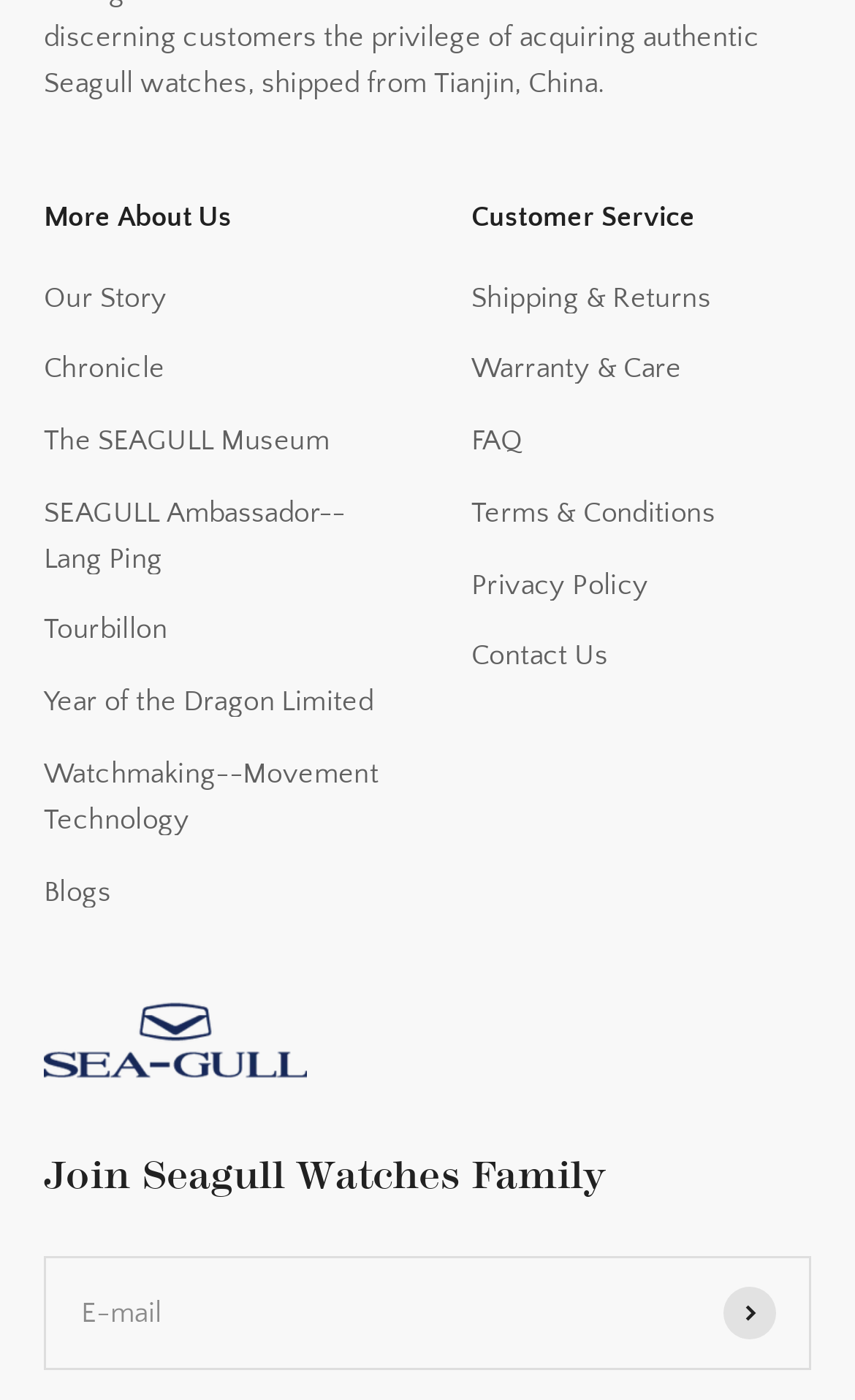Please specify the coordinates of the bounding box for the element that should be clicked to carry out this instruction: "Learn about the company's story". The coordinates must be four float numbers between 0 and 1, formatted as [left, top, right, bottom].

[0.051, 0.197, 0.195, 0.229]